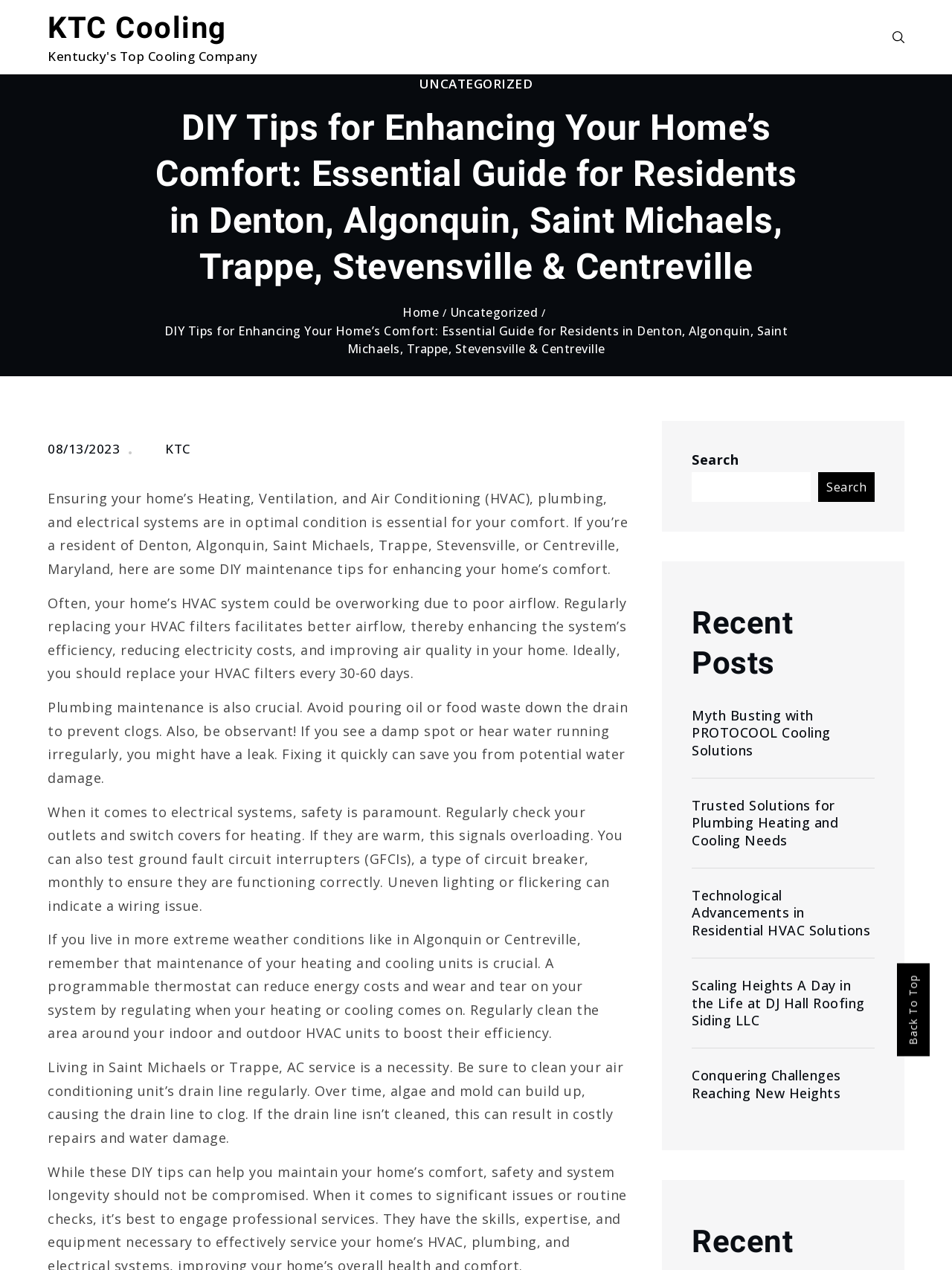Offer a meticulous caption that includes all visible features of the webpage.

The webpage is about DIY tips for enhancing home comfort, specifically for residents in Denton, Algonquin, Saint Michaels, Trappe, Stevensville, and Centreville. At the top, there is a link to "KTC Cooling" and an empty link on the right side. Below that, there is a heading with the same title as the webpage, followed by a navigation section with breadcrumbs, including links to "Home" and "Uncategorized".

On the left side, there is a section with a date "08/13/2023" and a link to "KTC". The main content of the webpage is divided into four paragraphs, each discussing a different aspect of home maintenance: HVAC systems, plumbing, electrical systems, and heating and cooling units. These paragraphs provide tips and advice for residents in the mentioned areas.

On the right side, there is a search bar with a button and a heading "Recent Posts" above it. Below the search bar, there are five links to recent posts, each with a different title. At the bottom right corner, there is a "Back To Top" link.

Overall, the webpage is focused on providing helpful tips and advice for homeowners in the specified areas, with a clear and organized layout.